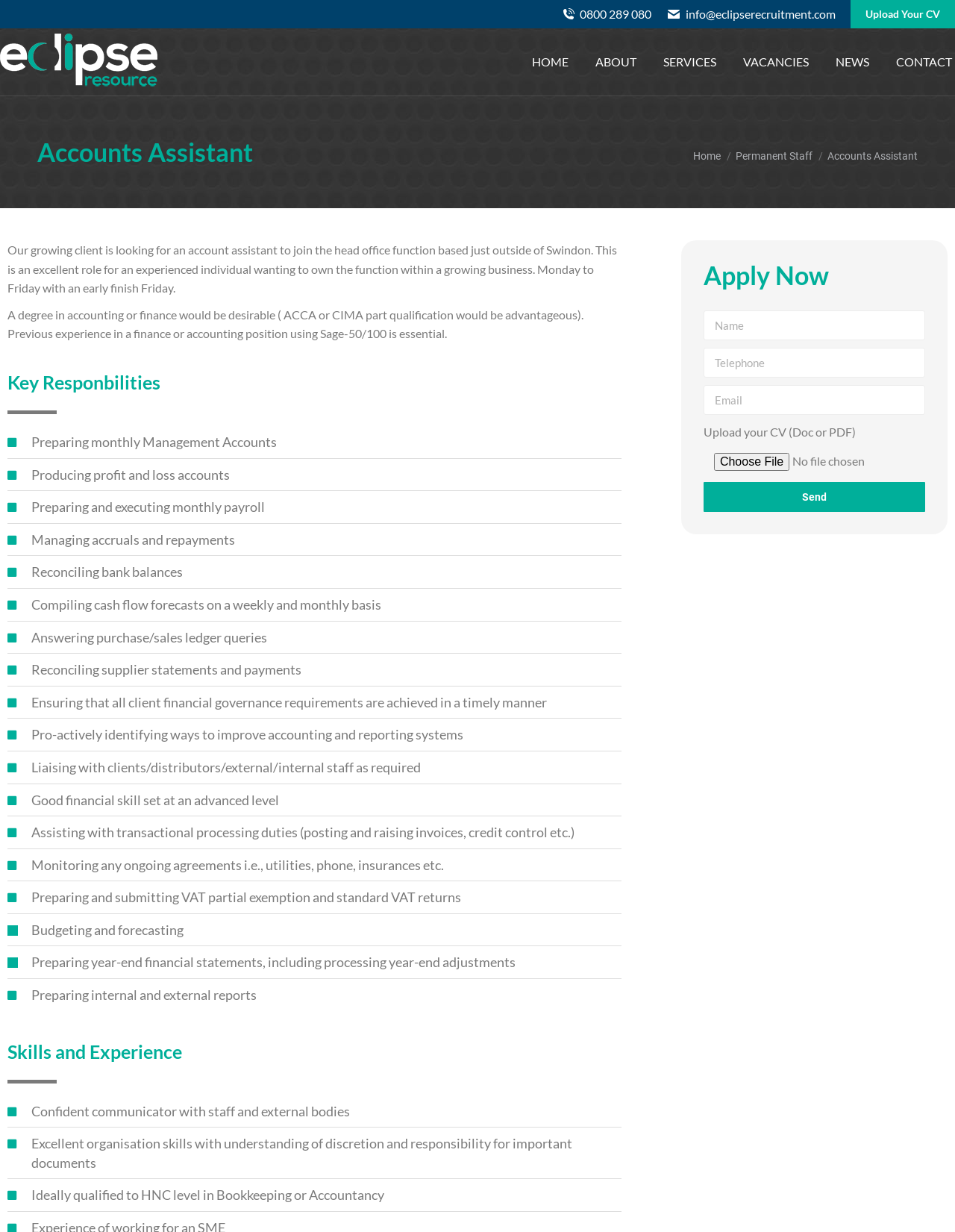What is the company name of the recruitment agency?
Refer to the image and give a detailed answer to the question.

I found the company name by looking at the top-left corner of the webpage, where the logo and company name 'Eclipse Resource' are displayed.